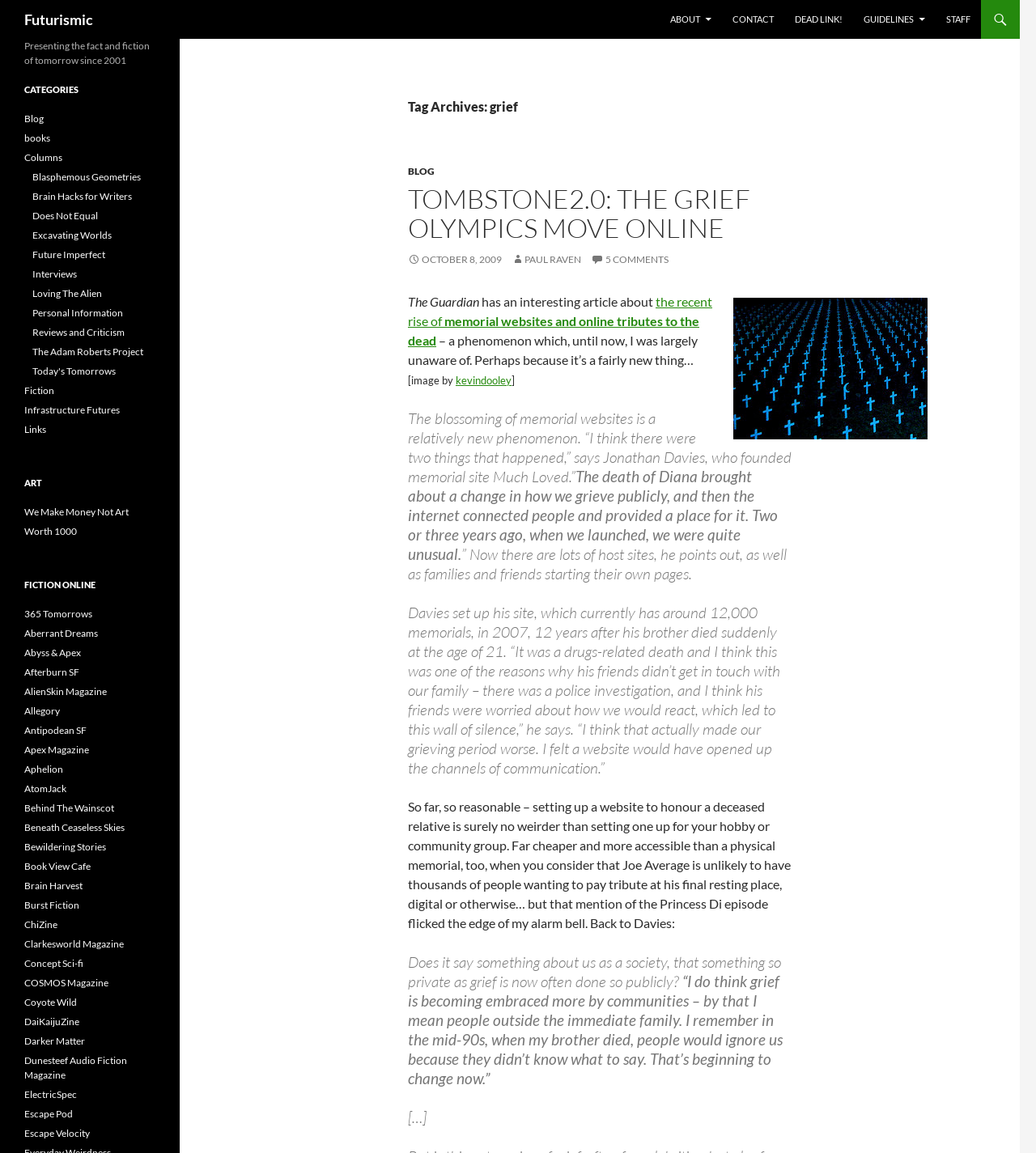Please respond to the question with a concise word or phrase:
What is the name of the website?

Futurismic